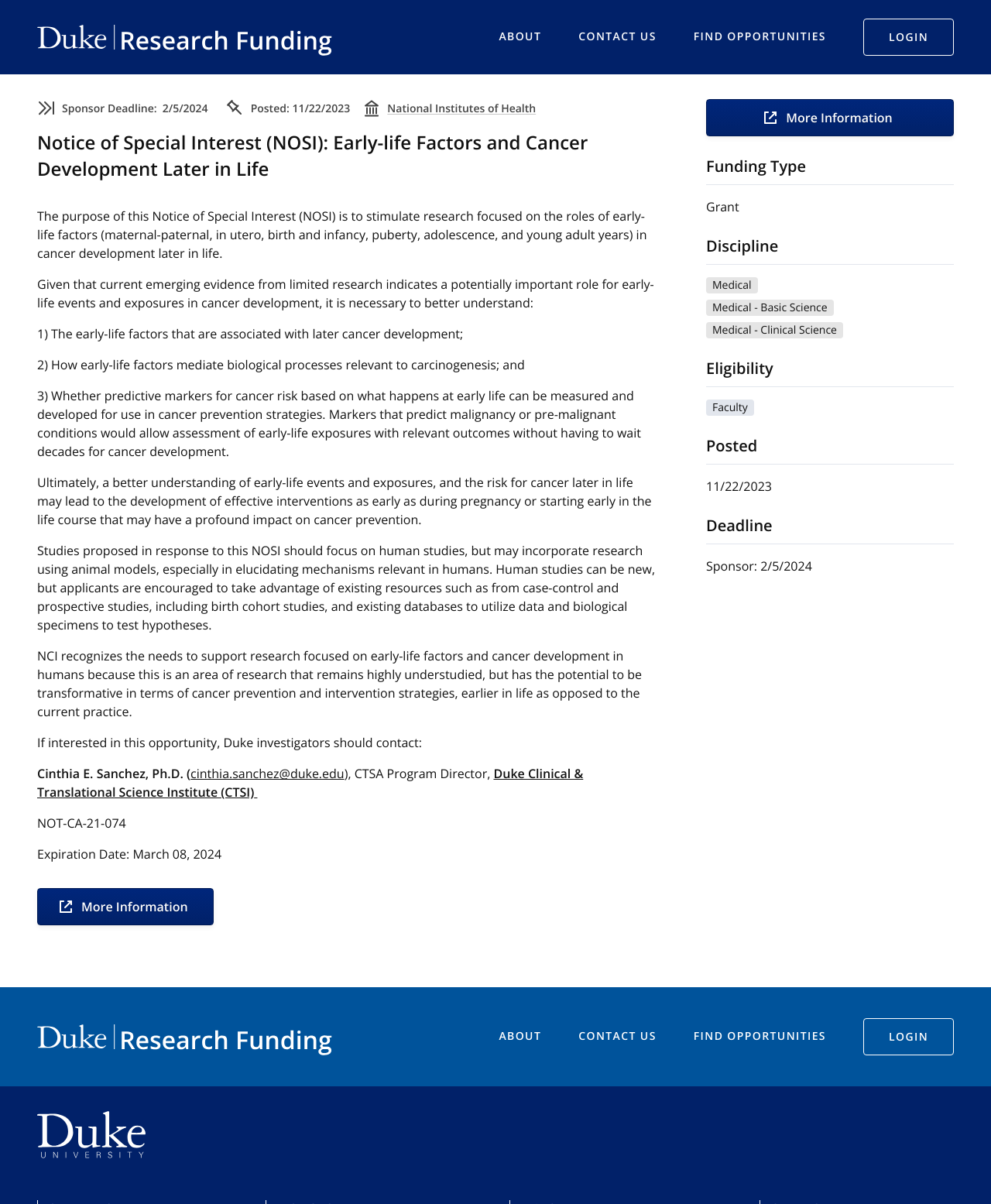Extract the bounding box coordinates of the UI element described by: "Medical - Basic Science". The coordinates should include four float numbers ranging from 0 to 1, e.g., [left, top, right, bottom].

[0.712, 0.249, 0.841, 0.262]